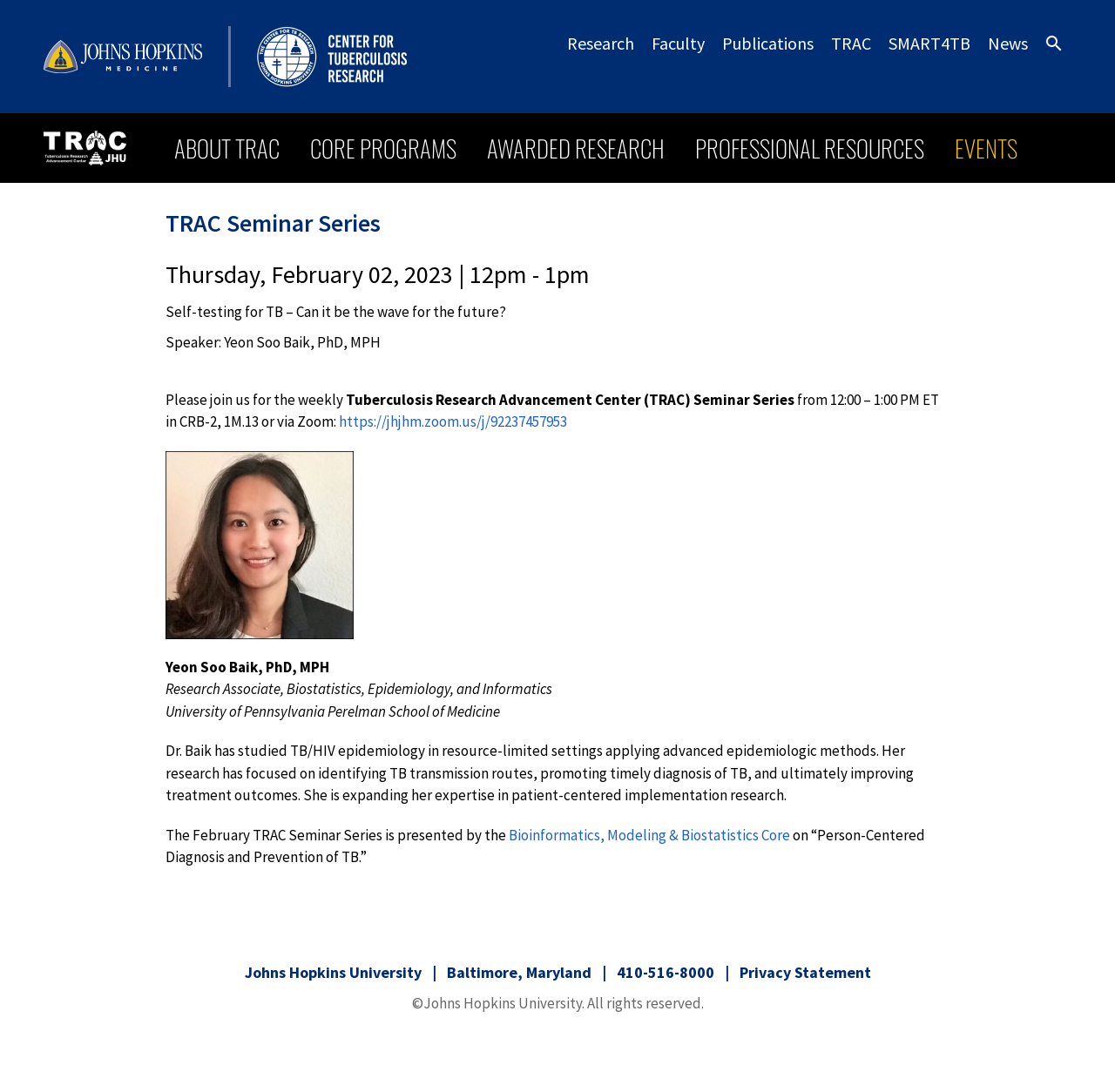Kindly determine the bounding box coordinates for the clickable area to achieve the given instruction: "Click on the TRAC link".

[0.738, 0.024, 0.789, 0.056]